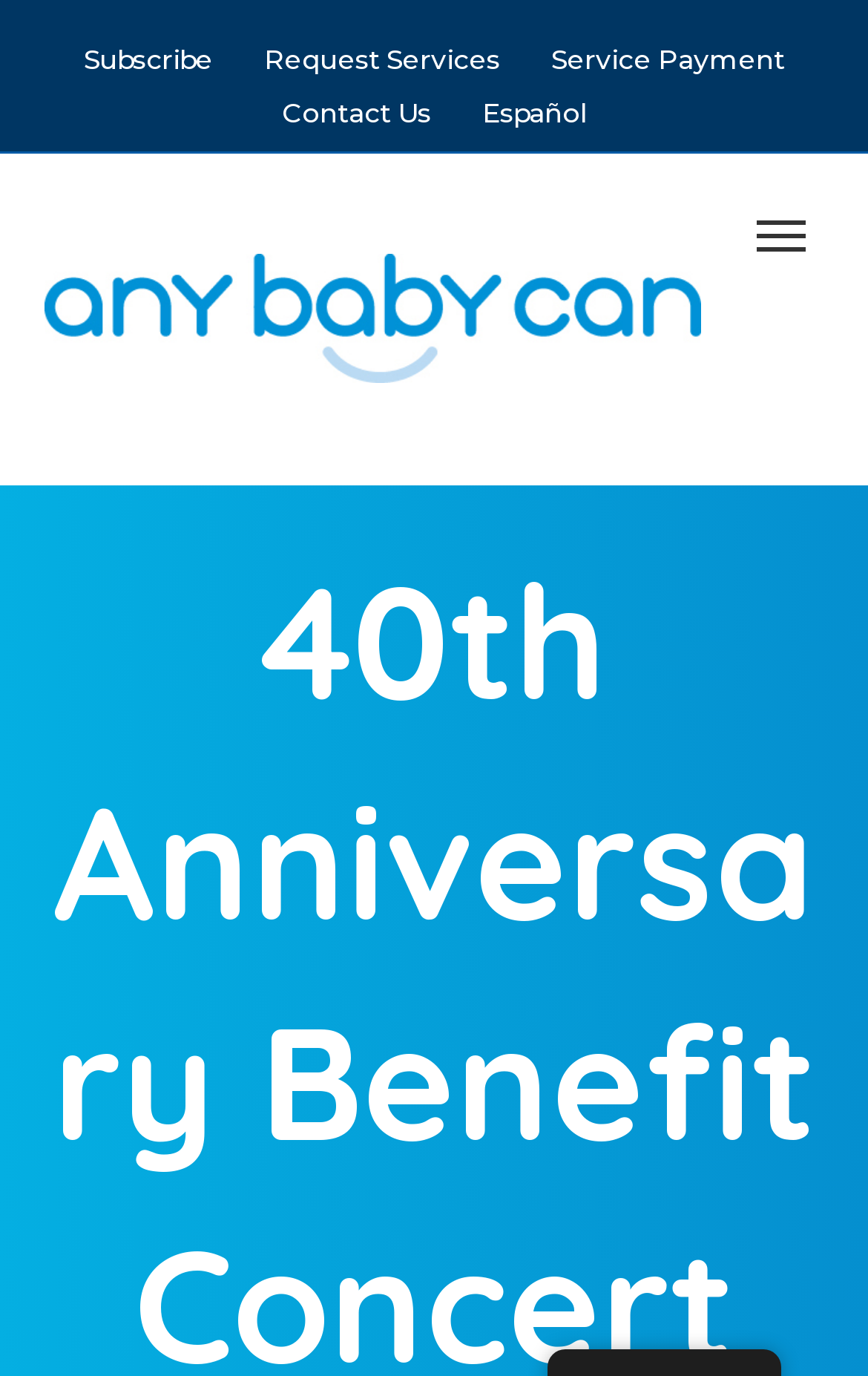Refer to the element description Subscribe and identify the corresponding bounding box in the screenshot. Format the coordinates as (top-left x, top-left y, bottom-right x, bottom-right y) with values in the range of 0 to 1.

[0.071, 0.024, 0.271, 0.063]